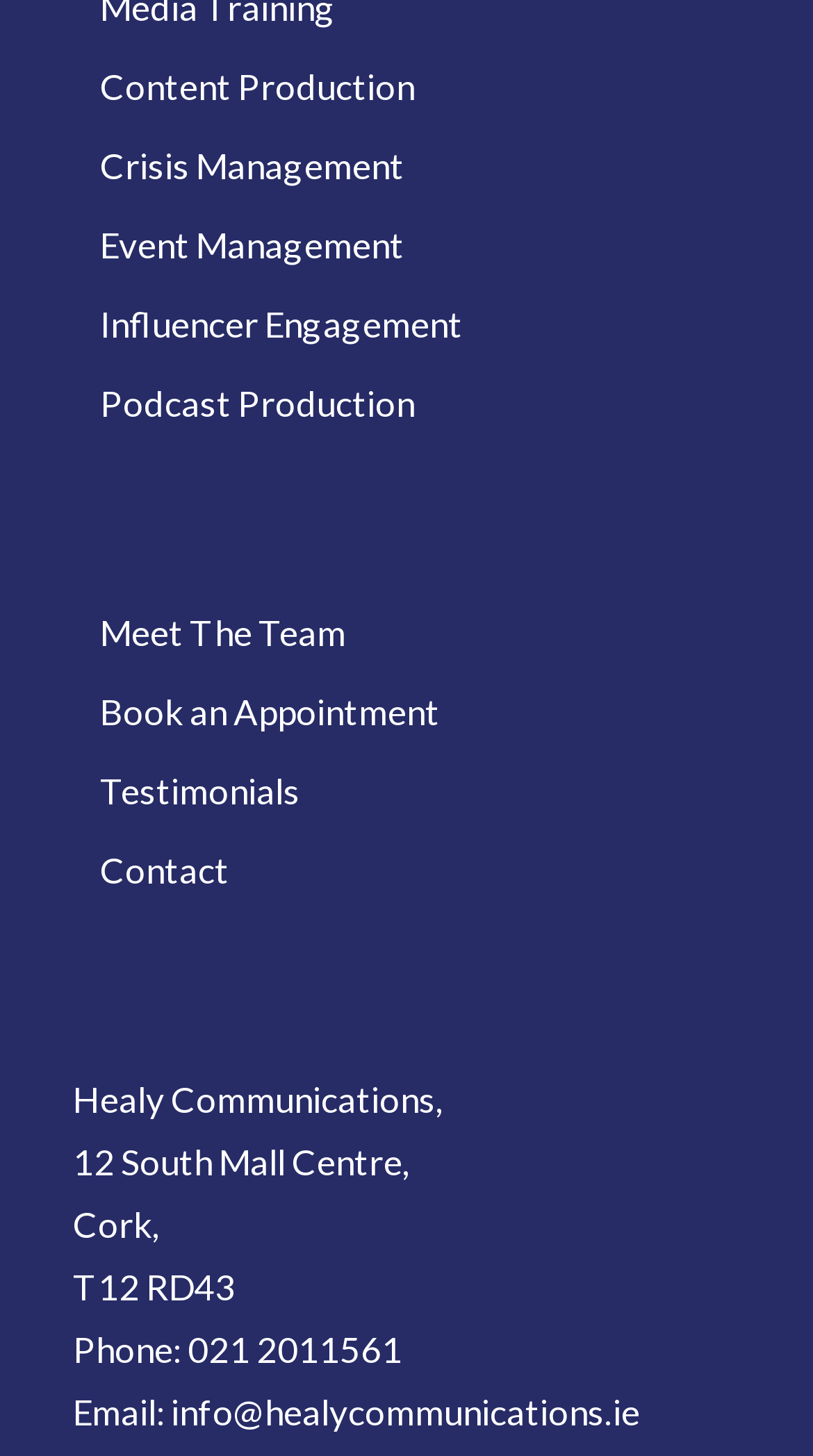Locate the bounding box of the UI element described by: "Recent News" in the given webpage screenshot.

None